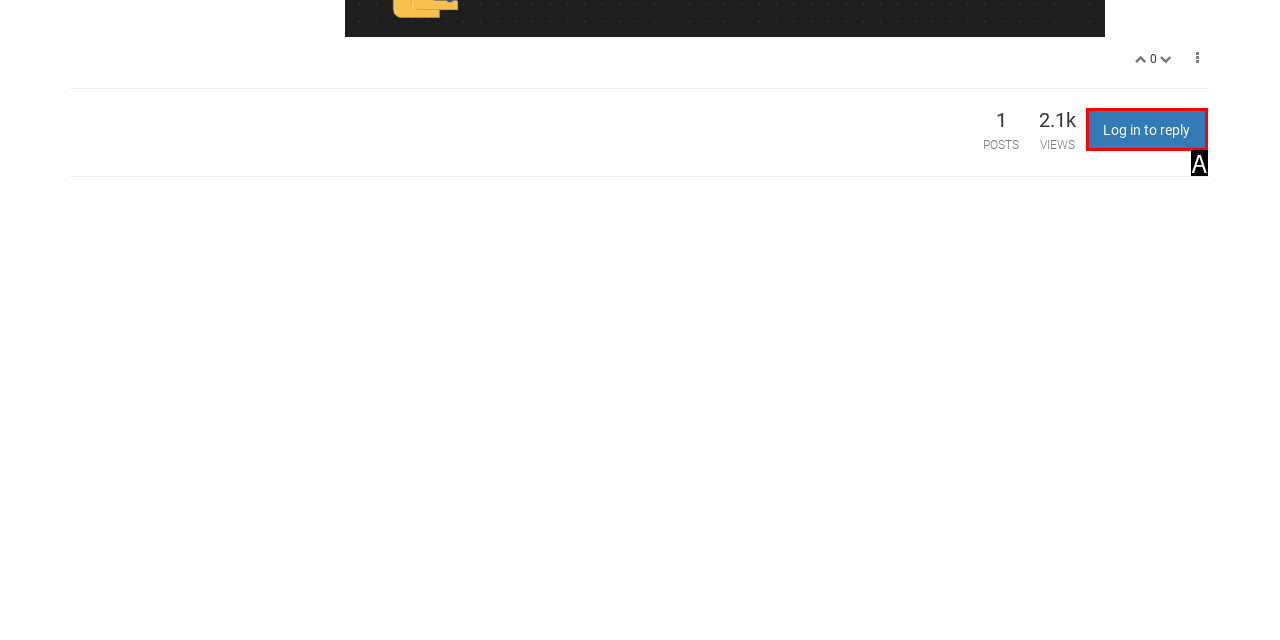Using the element description: Log in to reply, select the HTML element that matches best. Answer with the letter of your choice.

A